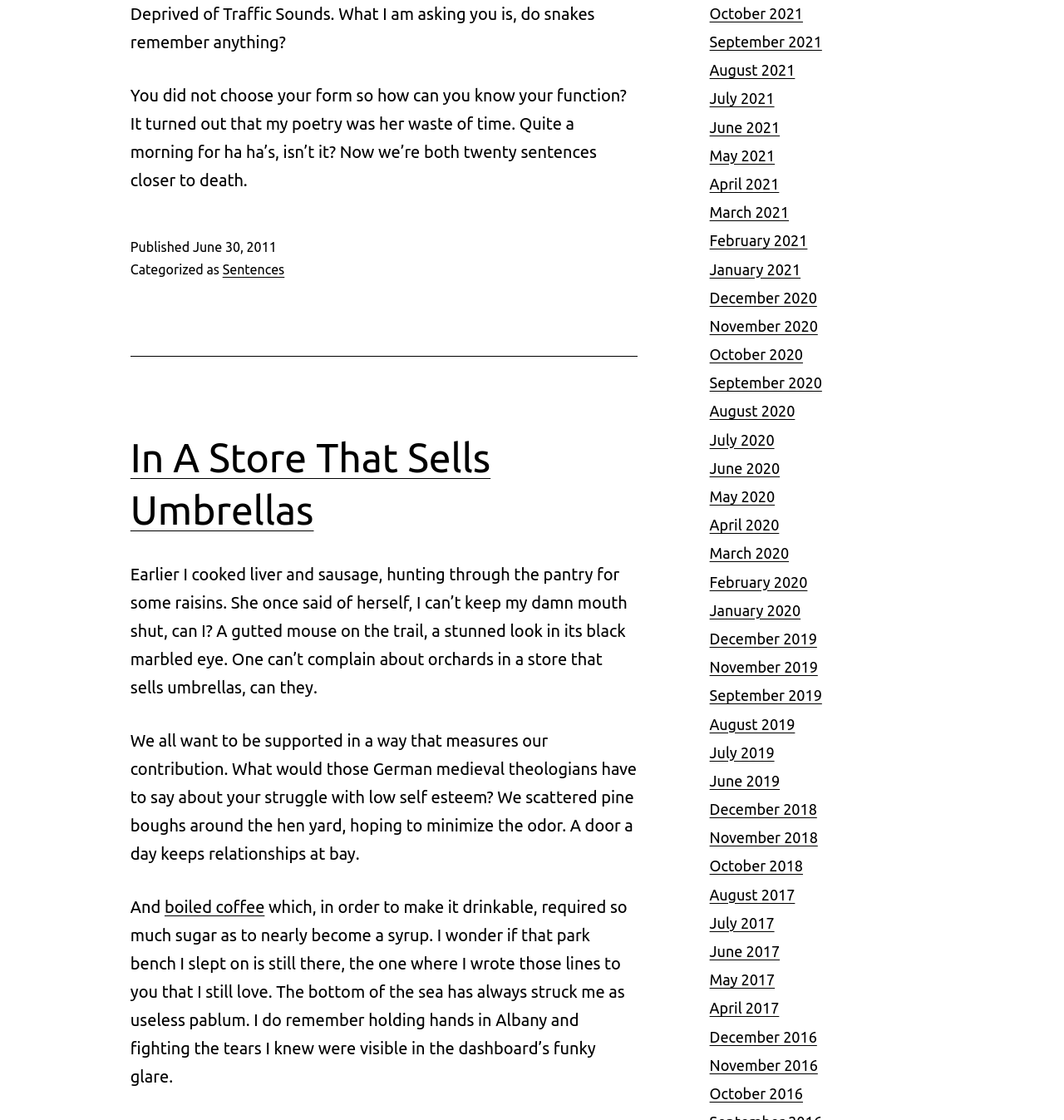Determine the bounding box coordinates of the element that should be clicked to execute the following command: "Follow the link to read more about Sentences".

[0.209, 0.234, 0.267, 0.247]